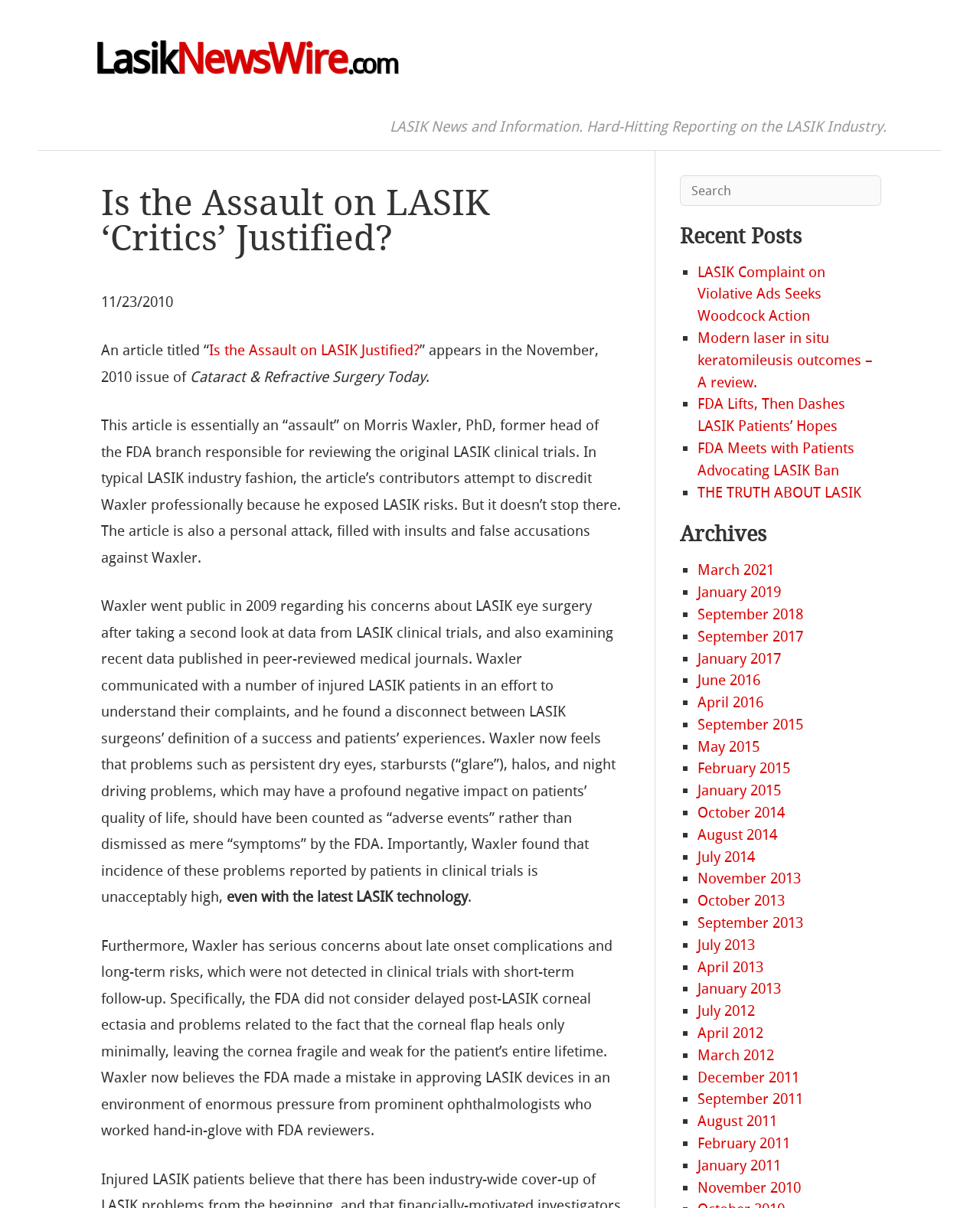Find and specify the bounding box coordinates that correspond to the clickable region for the instruction: "Click the link to read the article 'Is the Assault on LASIK Justified?'".

[0.214, 0.283, 0.428, 0.297]